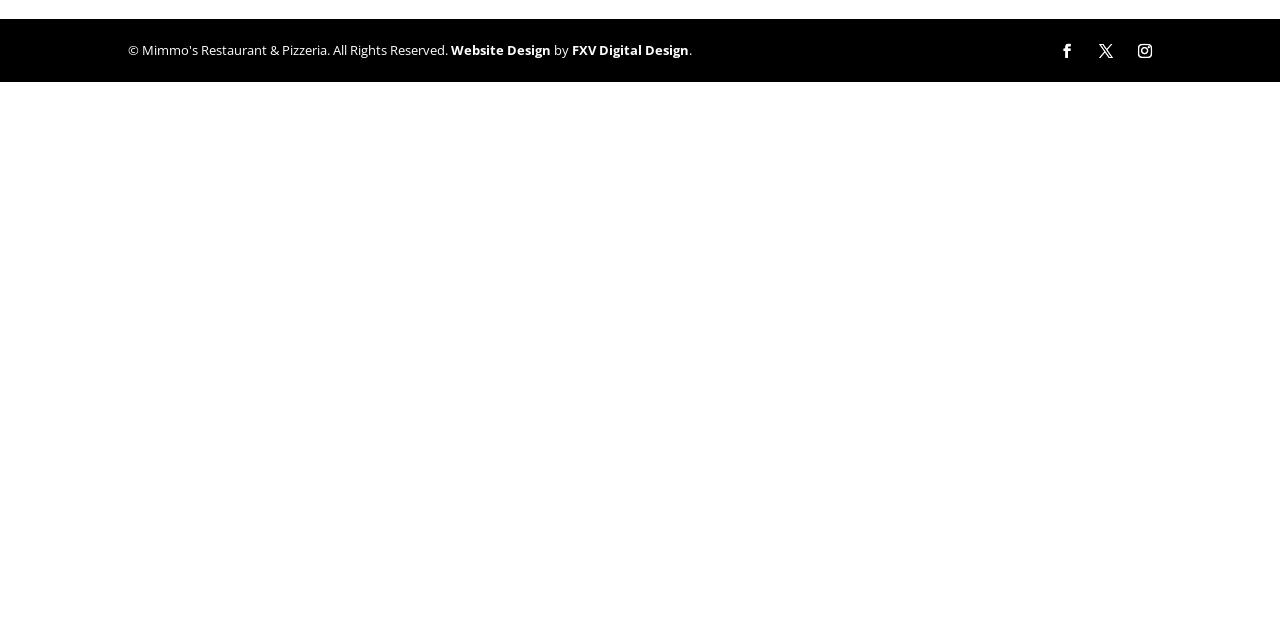Provide the bounding box coordinates, formatted as (top-left x, top-left y, bottom-right x, bottom-right y), with all values being floating point numbers between 0 and 1. Identify the bounding box of the UI element that matches the description: Instagram

[0.889, 0.057, 0.9, 0.107]